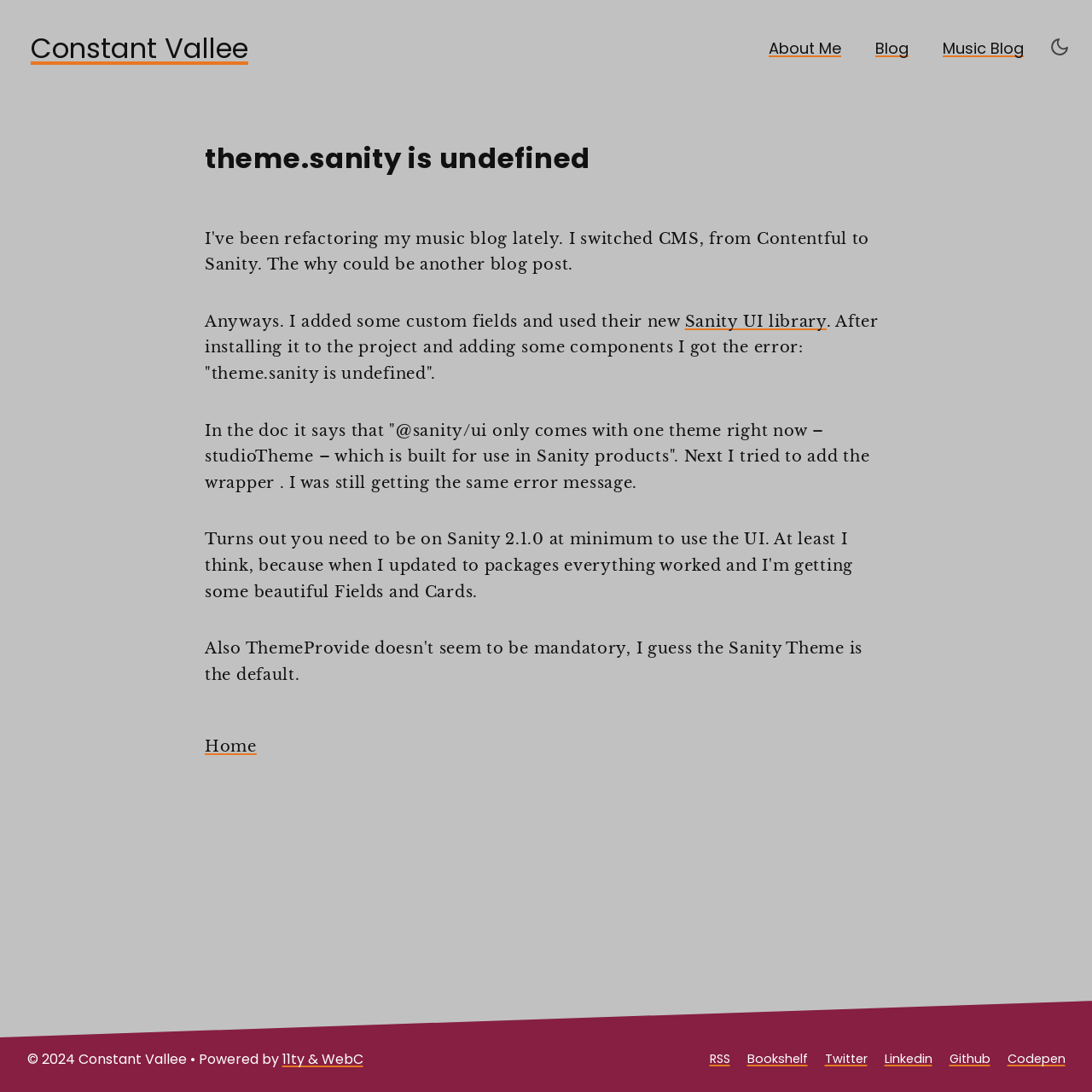How many links are there in the navigation menu?
Please provide a single word or phrase as your answer based on the screenshot.

4